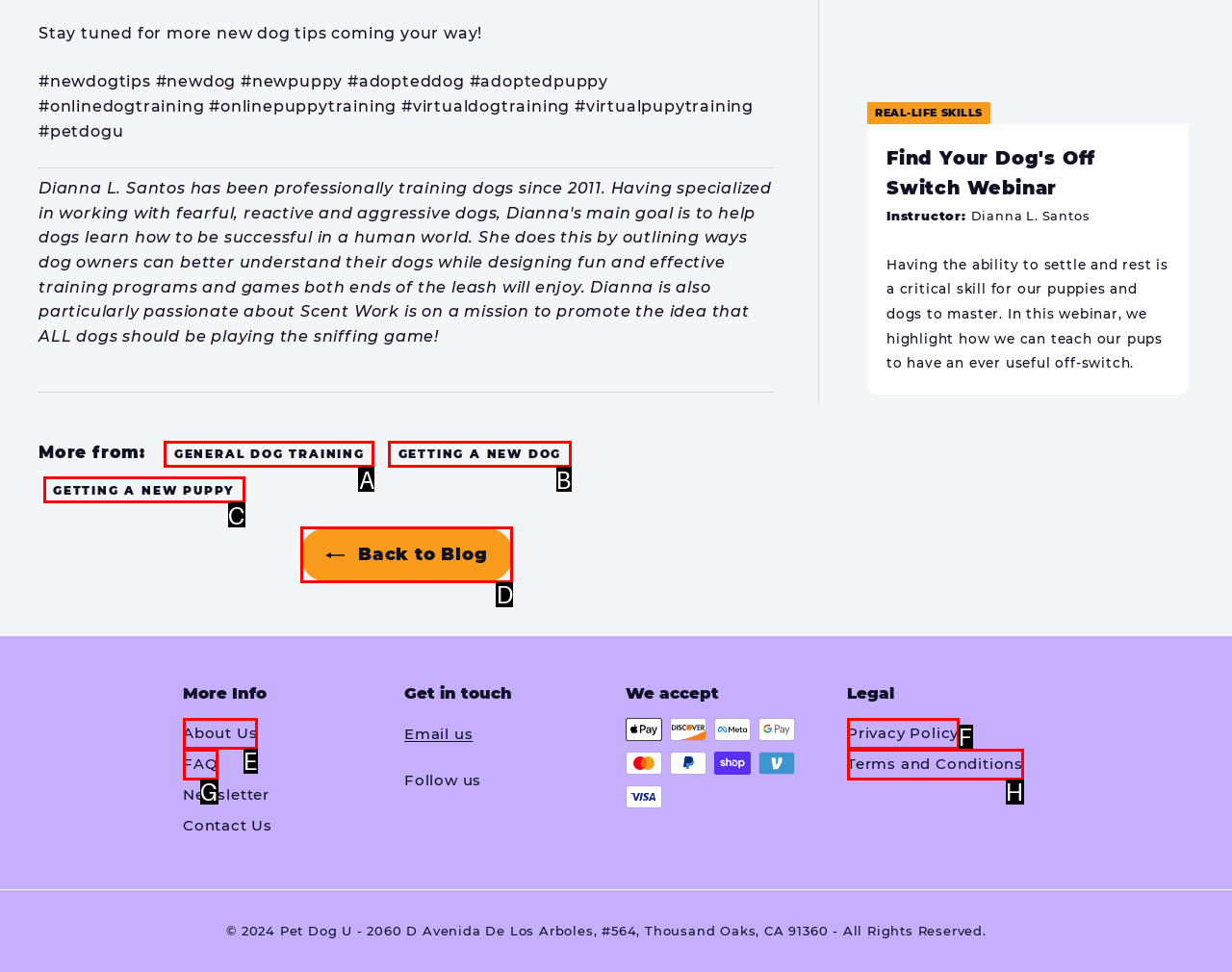Based on the description: Terms and Conditions, identify the matching lettered UI element.
Answer by indicating the letter from the choices.

H